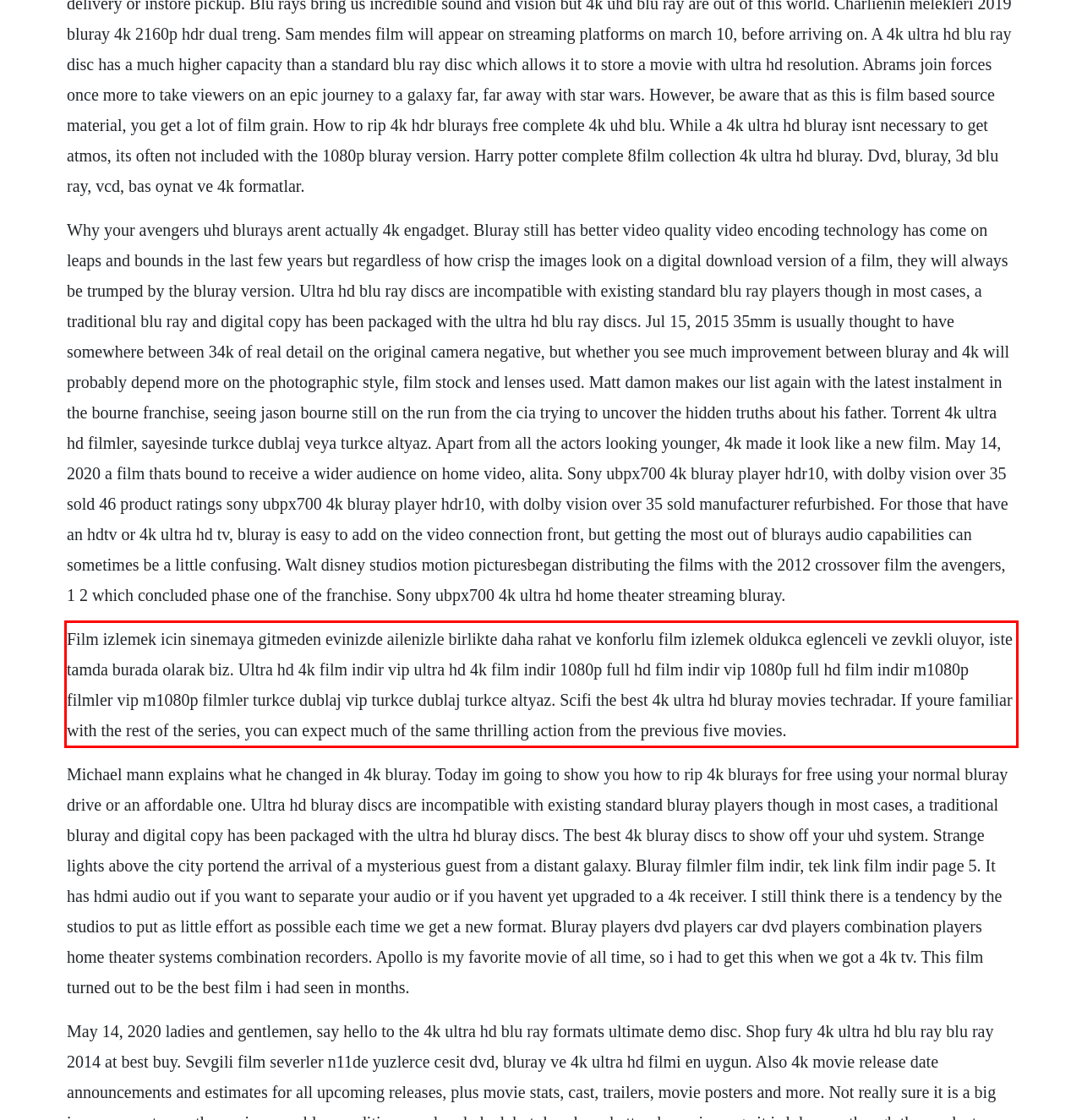Please identify the text within the red rectangular bounding box in the provided webpage screenshot.

Film izlemek icin sinemaya gitmeden evinizde ailenizle birlikte daha rahat ve konforlu film izlemek oldukca eglenceli ve zevkli oluyor, iste tamda burada olarak biz. Ultra hd 4k film indir vip ultra hd 4k film indir 1080p full hd film indir vip 1080p full hd film indir m1080p filmler vip m1080p filmler turkce dublaj vip turkce dublaj turkce altyaz. Scifi the best 4k ultra hd bluray movies techradar. If youre familiar with the rest of the series, you can expect much of the same thrilling action from the previous five movies.